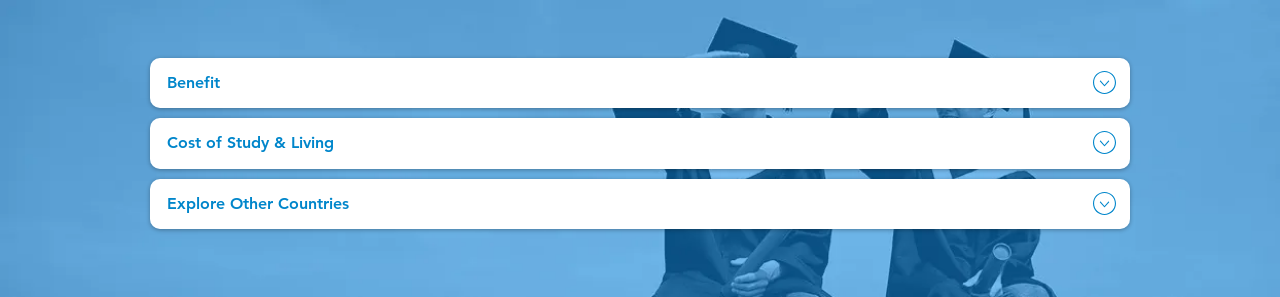Explain in detail what you see in the image.

The image features a vibrant blue background, enhancing the focus on three prominent headings: "Benefit," "Cost of Study & Living," and "Explore Other Countries." Each heading is displayed in a clear, white font, accompanied by an interactive dropdown arrow, indicating that additional information can be accessed for each topic. This layout suggests a discussion on the advantages of studying abroad, highlighting the practical aspects such as financial considerations and the opportunity to discover various international destinations, particularly in the context of studying in Japan. The overall design invites viewers to engage with the content, making it approachable and informative.